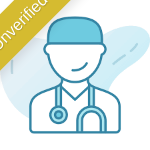Create a detailed narrative of what is happening in the image.

The image features an illustration of a dentist, characterized by a friendly expression, a surgical mask, and a stethoscope. The background is softly colored, contributing to a professional yet inviting atmosphere. Notably, a yellow banner labeled "Unverified" is prominently displayed, indicating that the profile of the depicted dentist, Dr. K Sravani Reddy, has not been officially recognized or verified on the platform. This visual cue serves as an important reminder for users to seek verified profiles when searching for dental services.